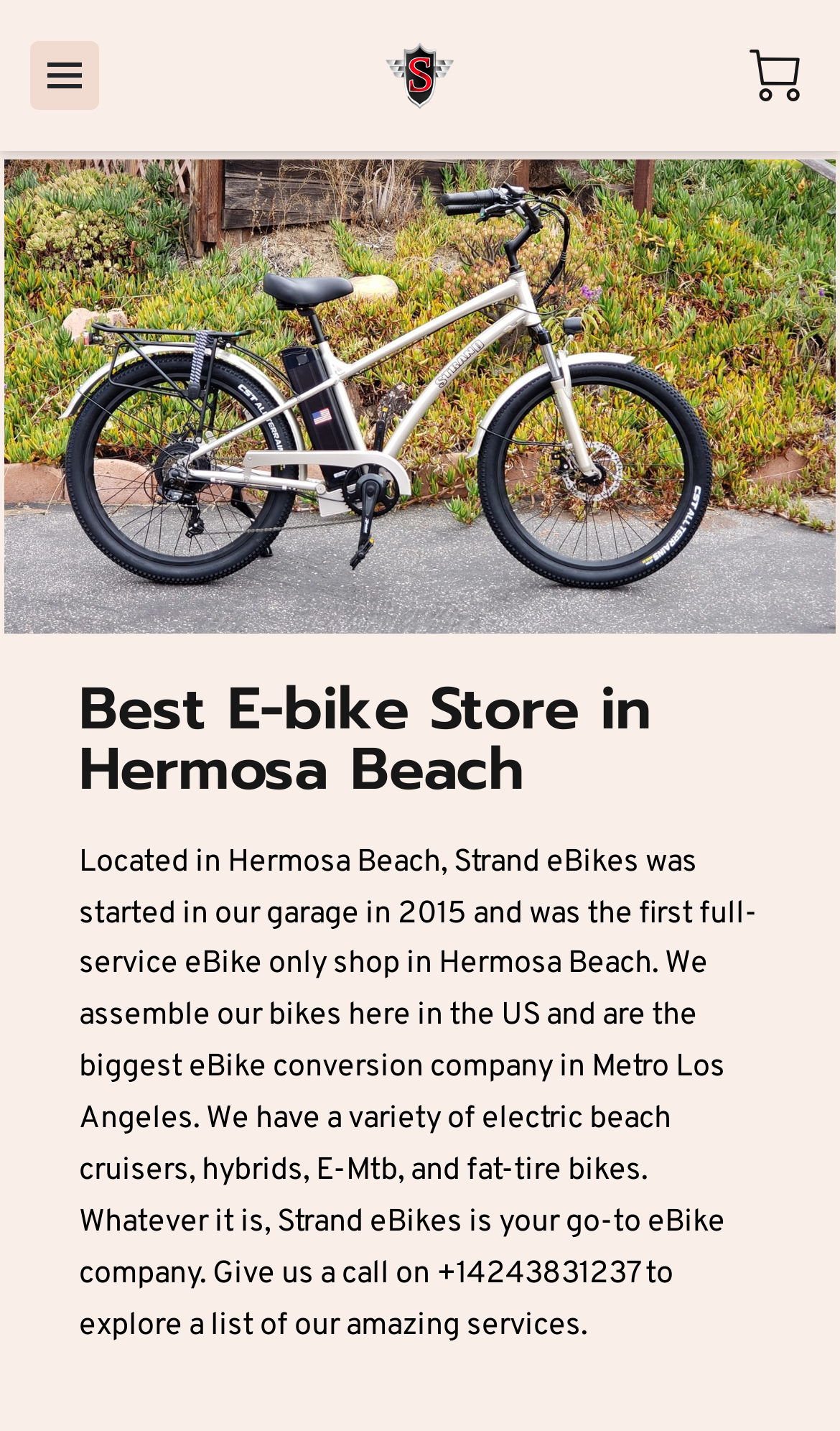Answer the question in one word or a short phrase:
What type of bikes does Strand eBikes offer?

Electric beach cruisers, hybrids, E-Mtb, and fat-tire bikes